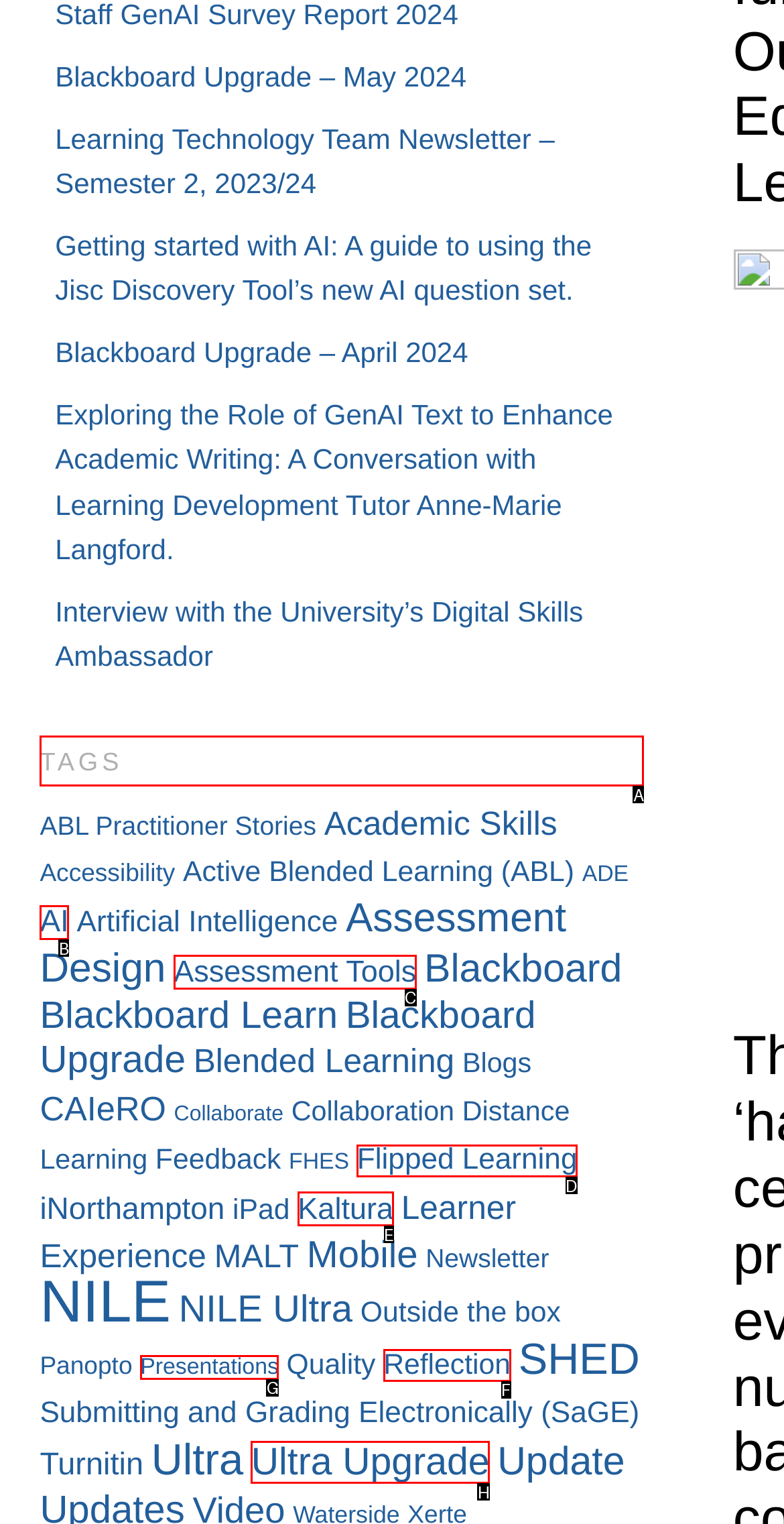Which HTML element should be clicked to perform the following task: visit DMCS website
Reply with the letter of the appropriate option.

None